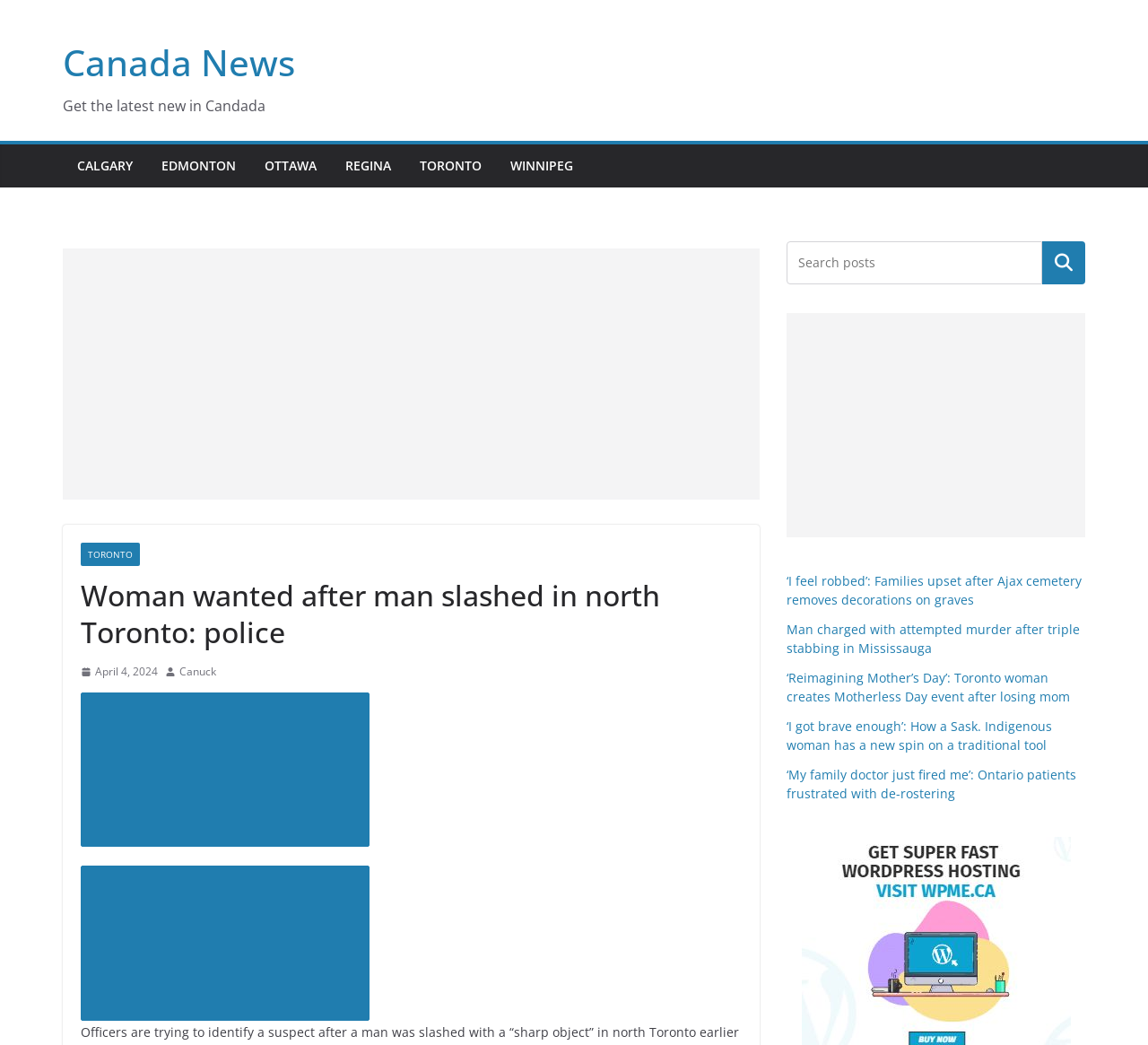Answer the following query concisely with a single word or phrase:
How many related news links are there?

5